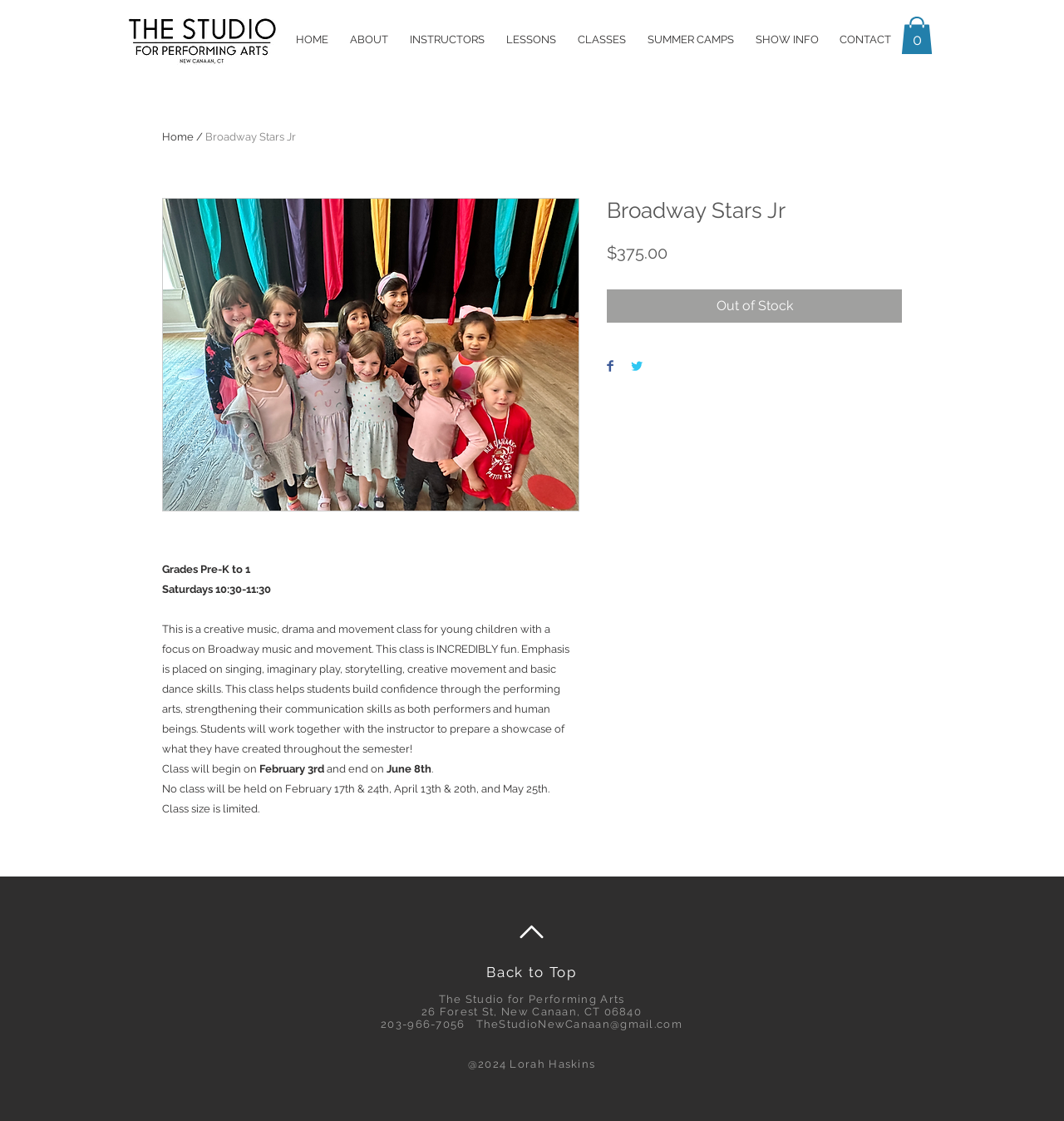Identify the bounding box coordinates of the clickable region to carry out the given instruction: "View the CLASS INFO".

[0.152, 0.502, 0.235, 0.513]